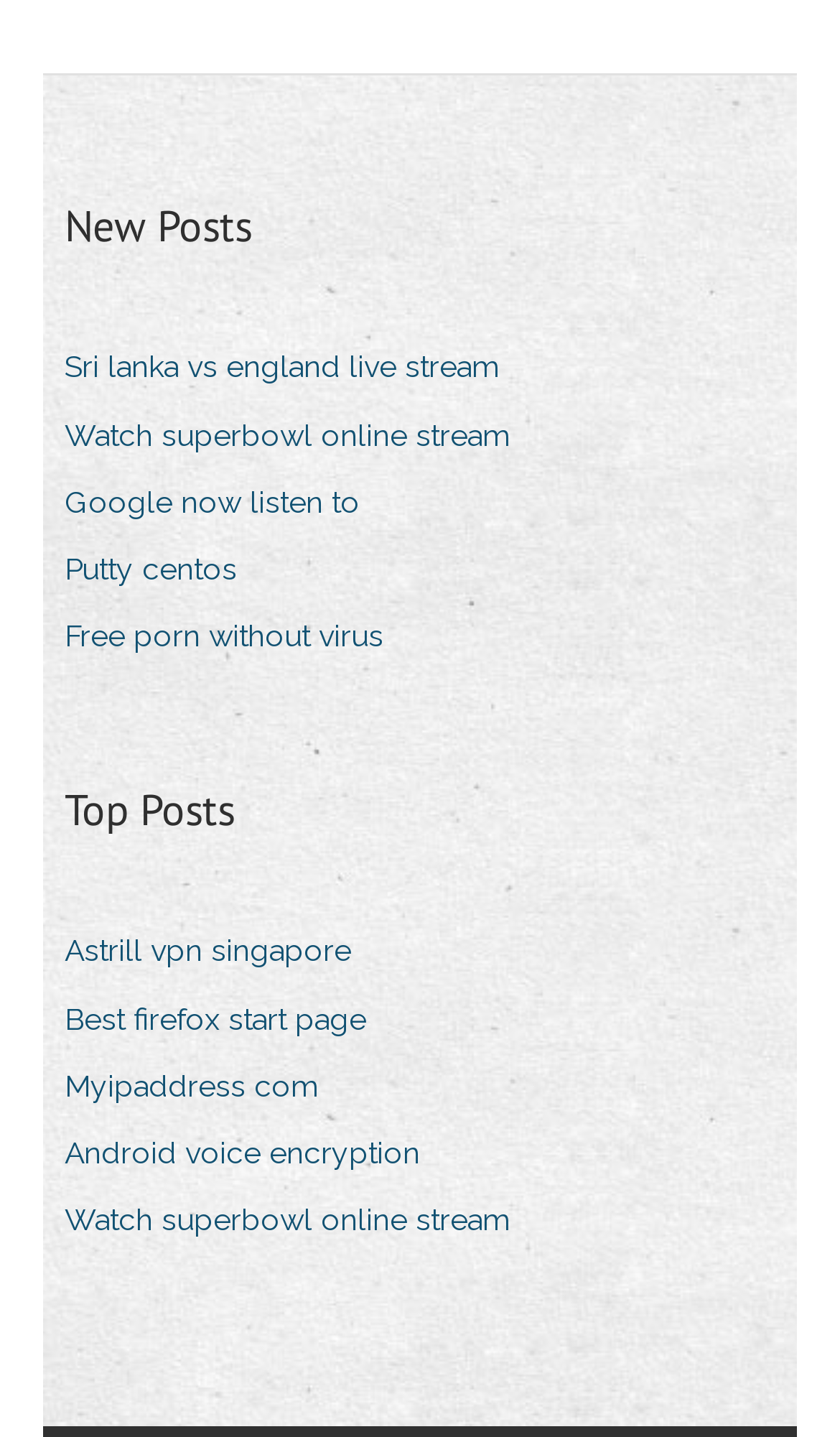Locate the bounding box coordinates of the element you need to click to accomplish the task described by this instruction: "Click on 'New Posts'".

[0.077, 0.136, 0.3, 0.181]